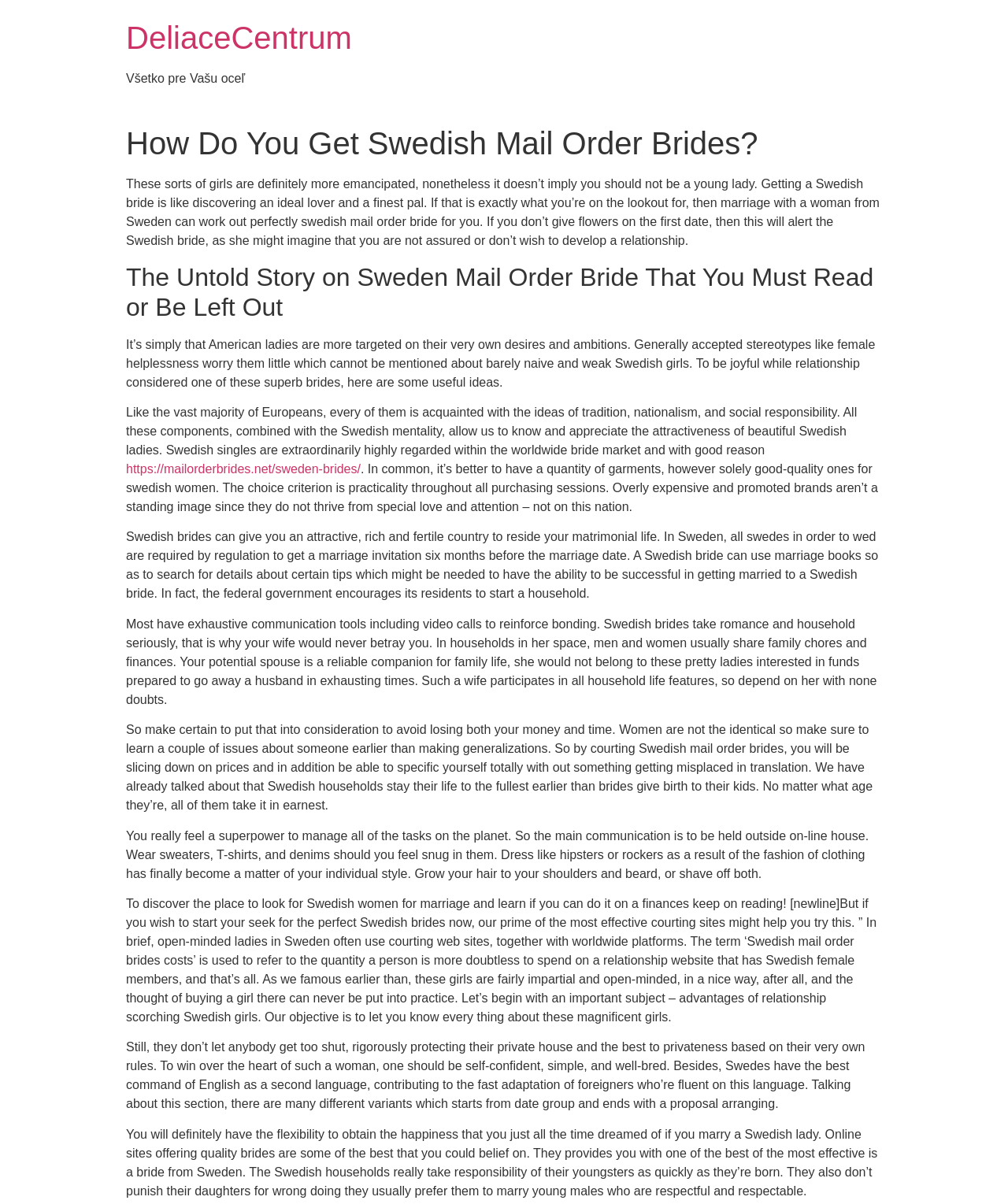Please predict the bounding box coordinates (top-left x, top-left y, bottom-right x, bottom-right y) for the UI element in the screenshot that fits the description: DeliaceCentrum

[0.125, 0.017, 0.349, 0.046]